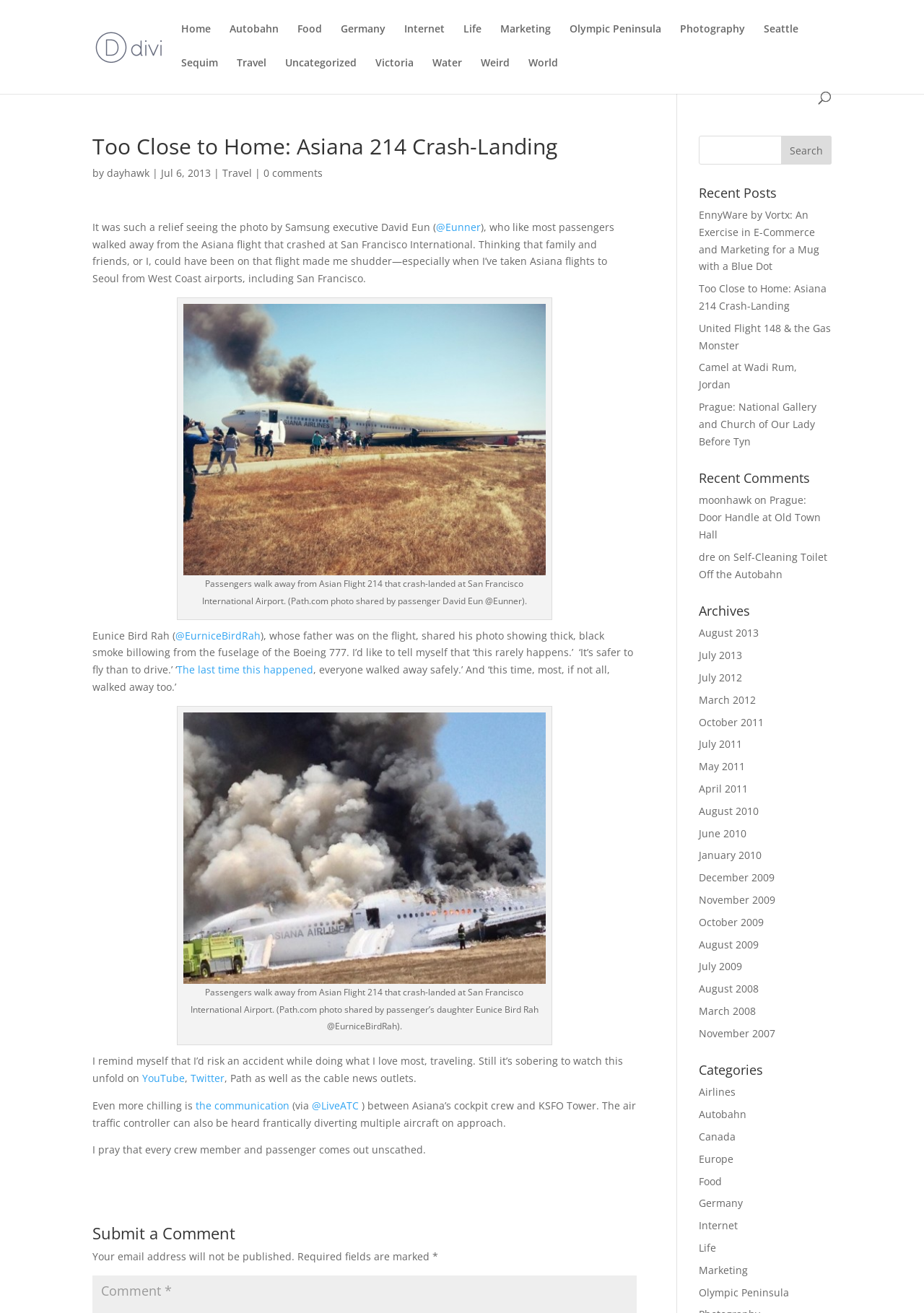Locate the bounding box coordinates of the item that should be clicked to fulfill the instruction: "Read the 'Good Friday Devotion – Unite!' article".

None